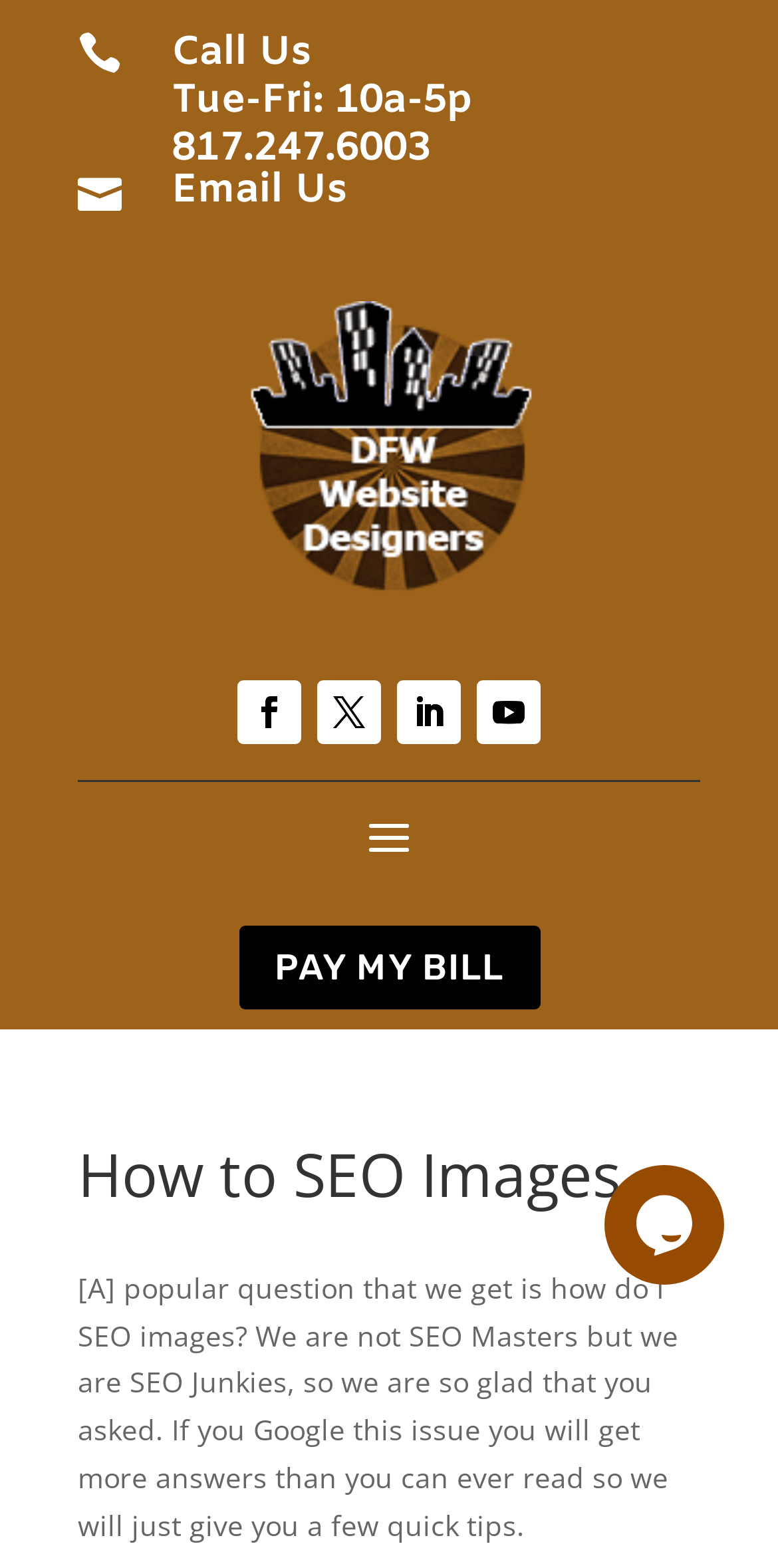Is there a way to pay bills on the webpage?
Examine the screenshot and reply with a single word or phrase.

Yes